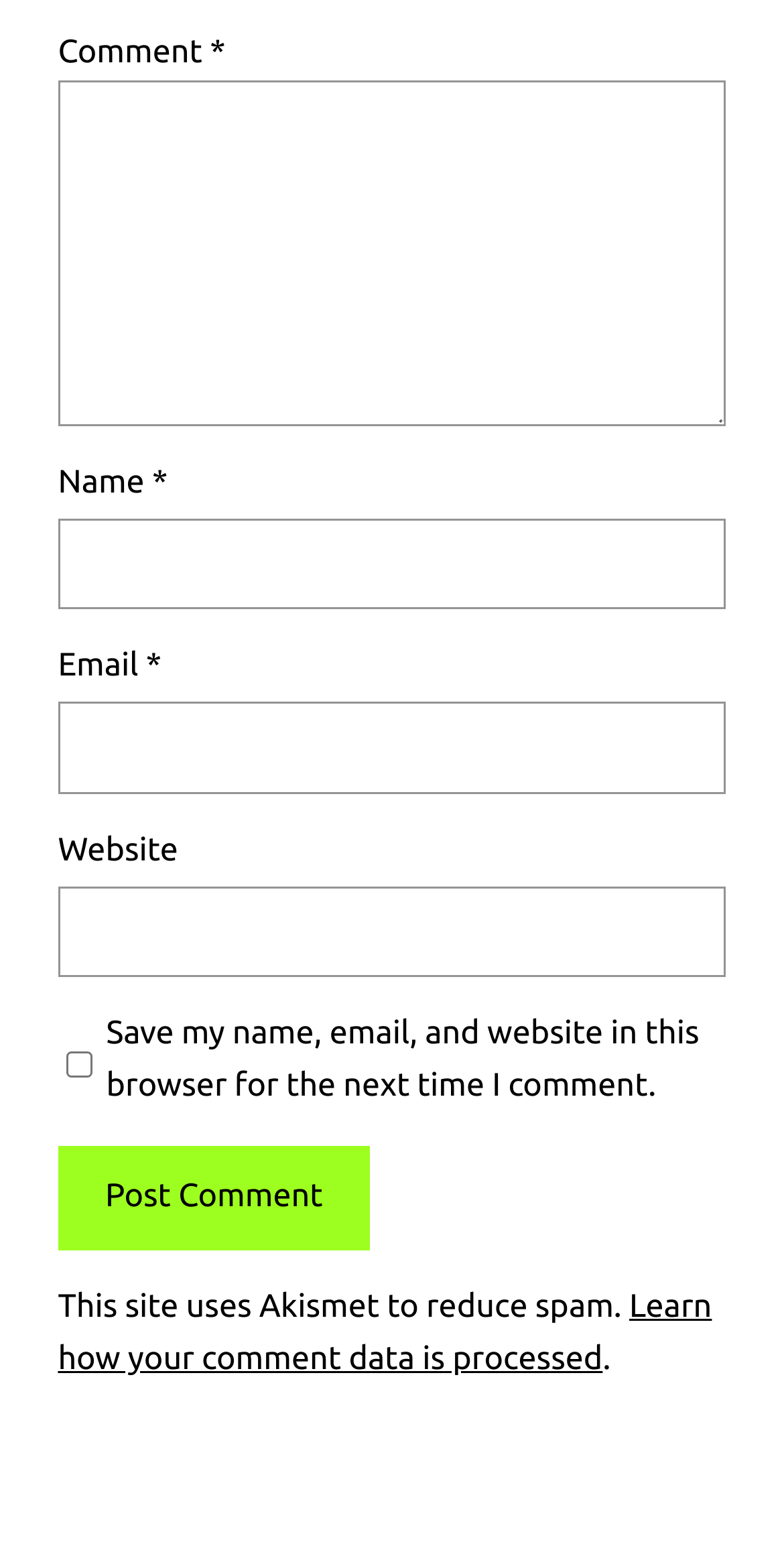What is the link at the bottom of the form for?
Answer the question based on the image using a single word or a brief phrase.

Learn about comment data processing